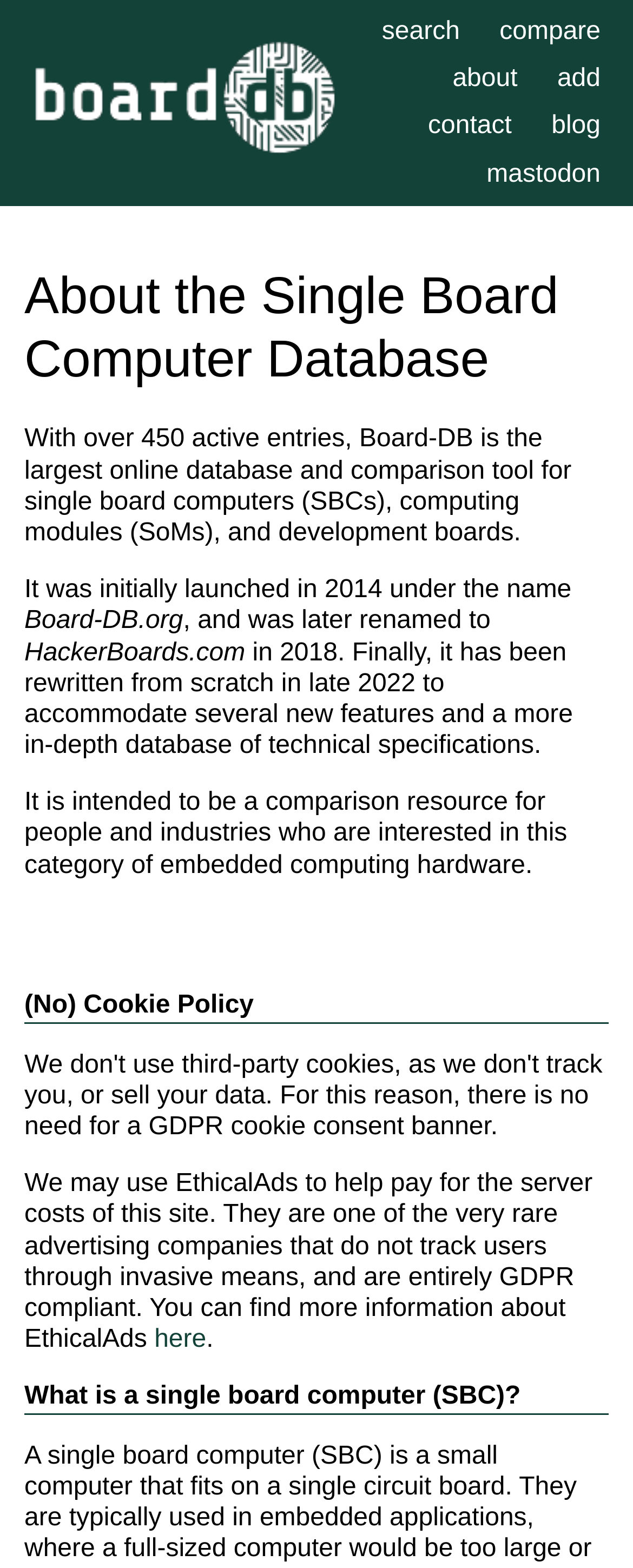When was Board-DB rewritten from scratch?
Please provide a single word or phrase as the answer based on the screenshot.

Late 2022